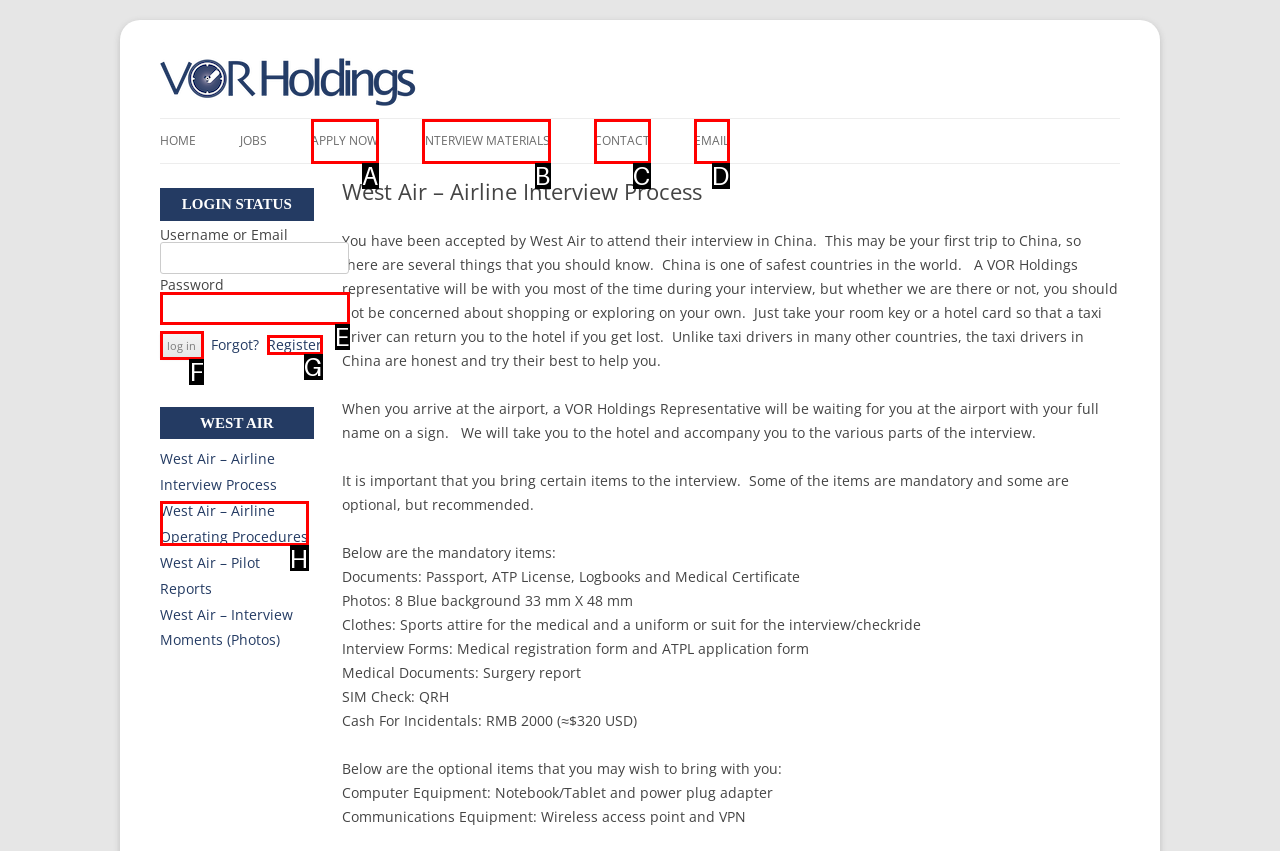For the task: Click the 'log in' button, identify the HTML element to click.
Provide the letter corresponding to the right choice from the given options.

F